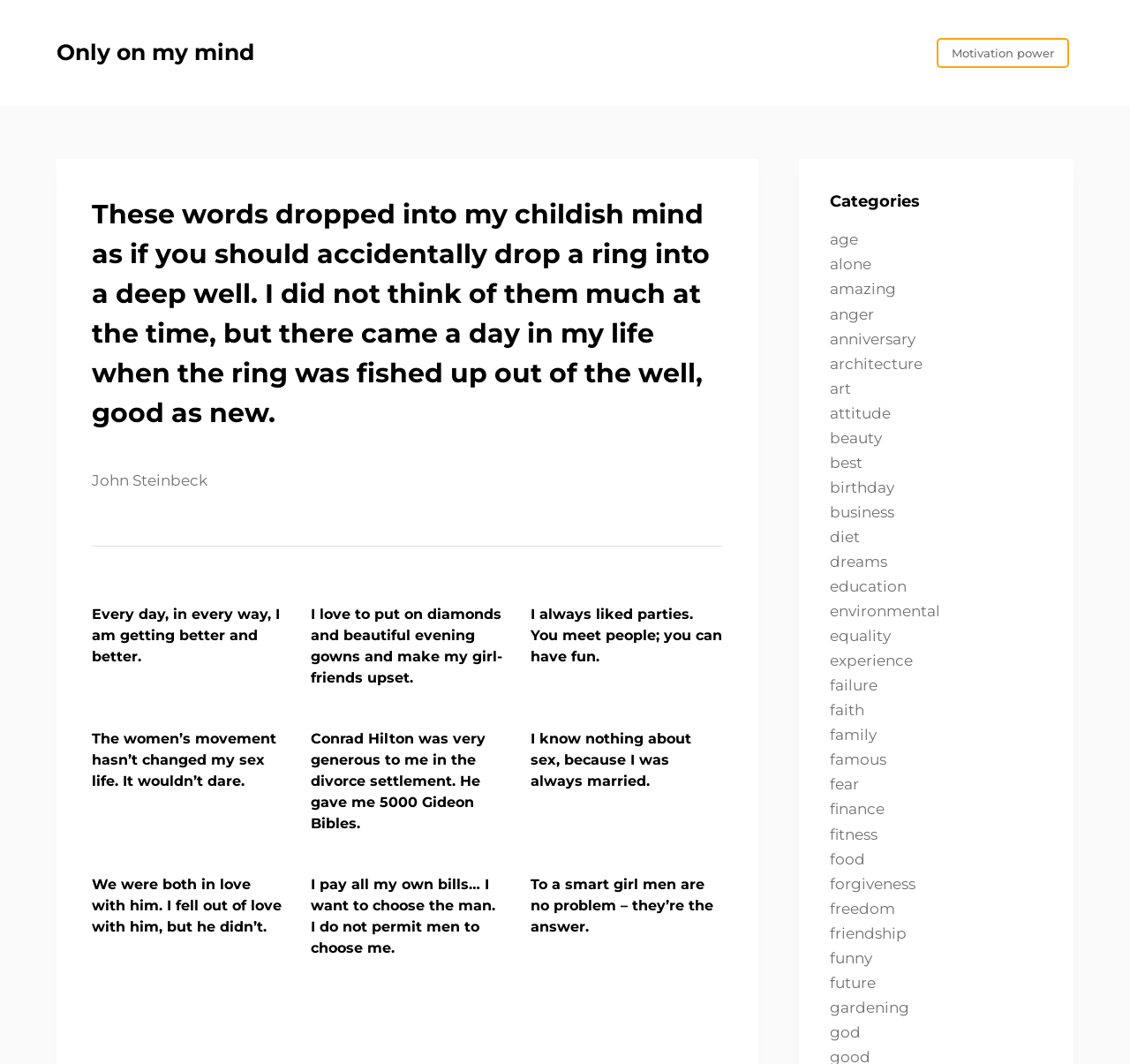What is the author of the quote 'These words dropped into my childish mind as if you should accidentally drop a ring into a deep well. I did not think of them much at the time, but there came a day in my life when the ring was fished up out of the well, good as new.'?
Refer to the image and provide a detailed answer to the question.

I found the author's name 'John Steinbeck' below the quote 'These words dropped into my childish mind as if you should accidentally drop a ring into a deep well. I did not think of them much at the time, but there came a day in my life when the ring was fished up out of the well, good as new.' in the webpage.